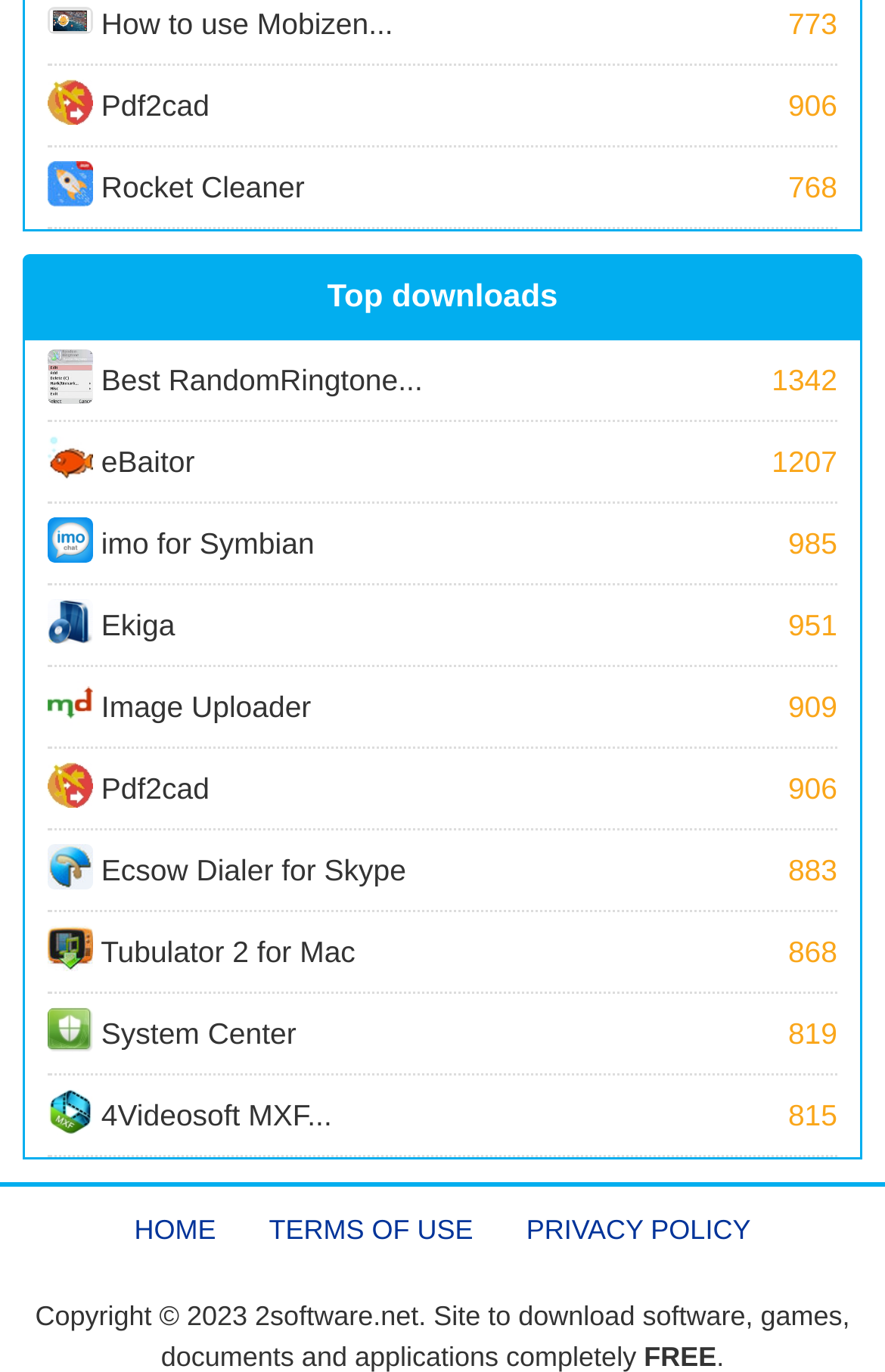Find and specify the bounding box coordinates that correspond to the clickable region for the instruction: "Download Rocket Cleaner – Application to clean junk and speed up for Android phones and tablets".

[0.054, 0.107, 0.946, 0.165]